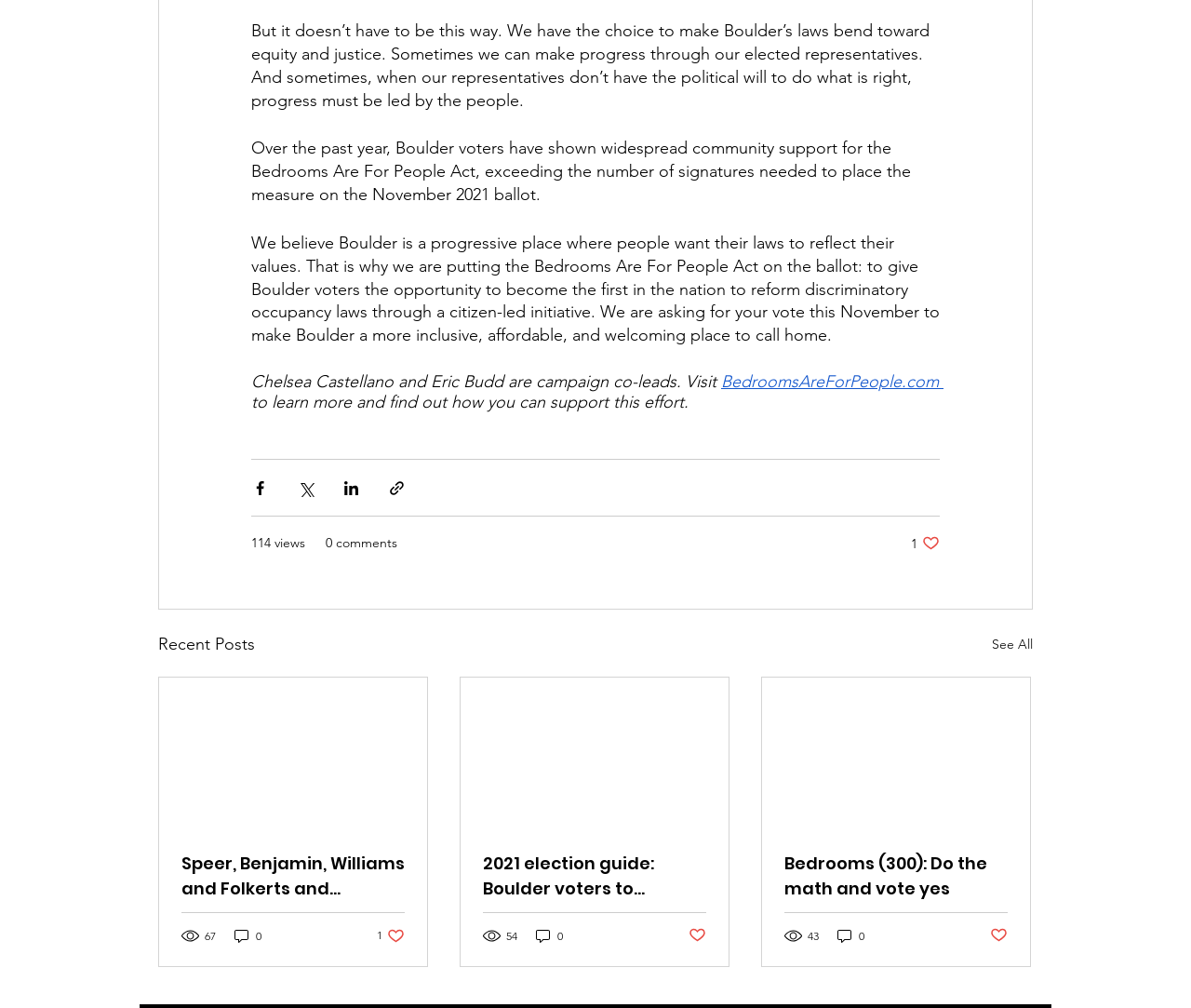Locate the bounding box coordinates of the area where you should click to accomplish the instruction: "Learn more about Bedrooms Are For People".

[0.605, 0.368, 0.792, 0.389]